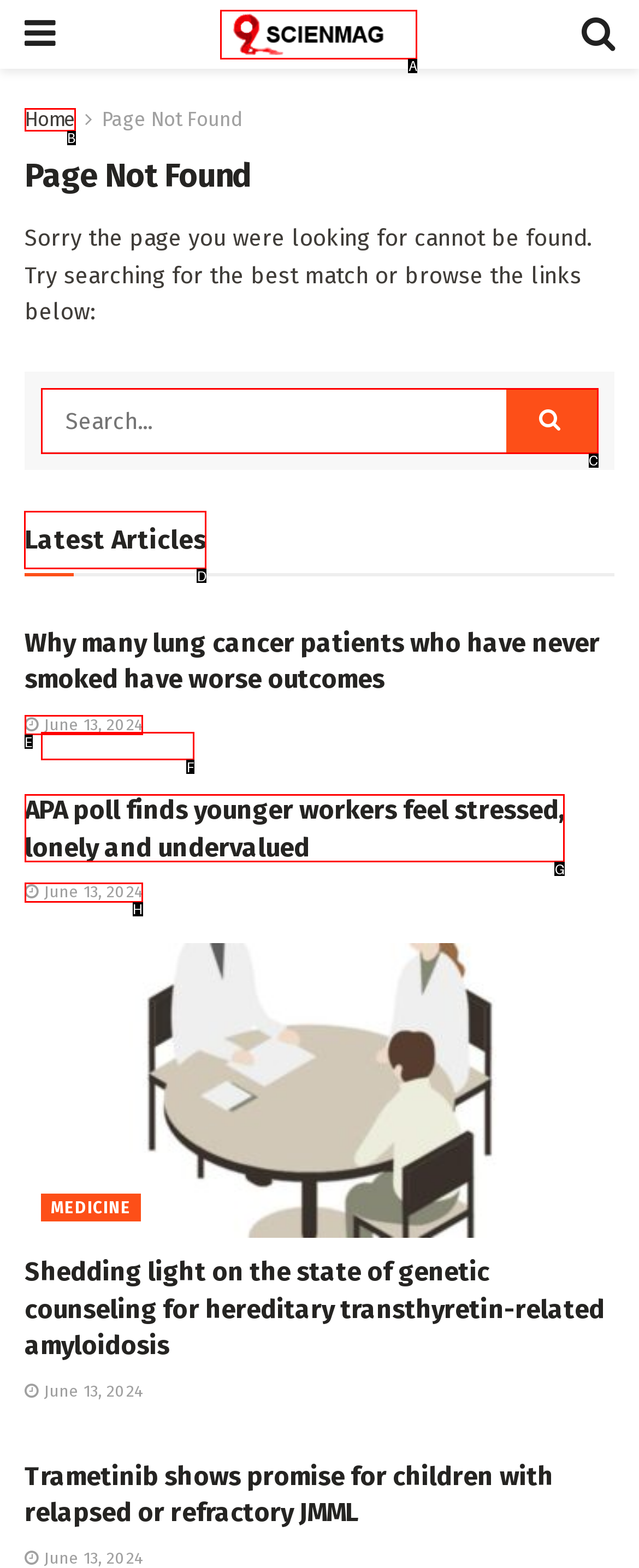Tell me which letter corresponds to the UI element that should be clicked to fulfill this instruction: Browse the latest articles
Answer using the letter of the chosen option directly.

D